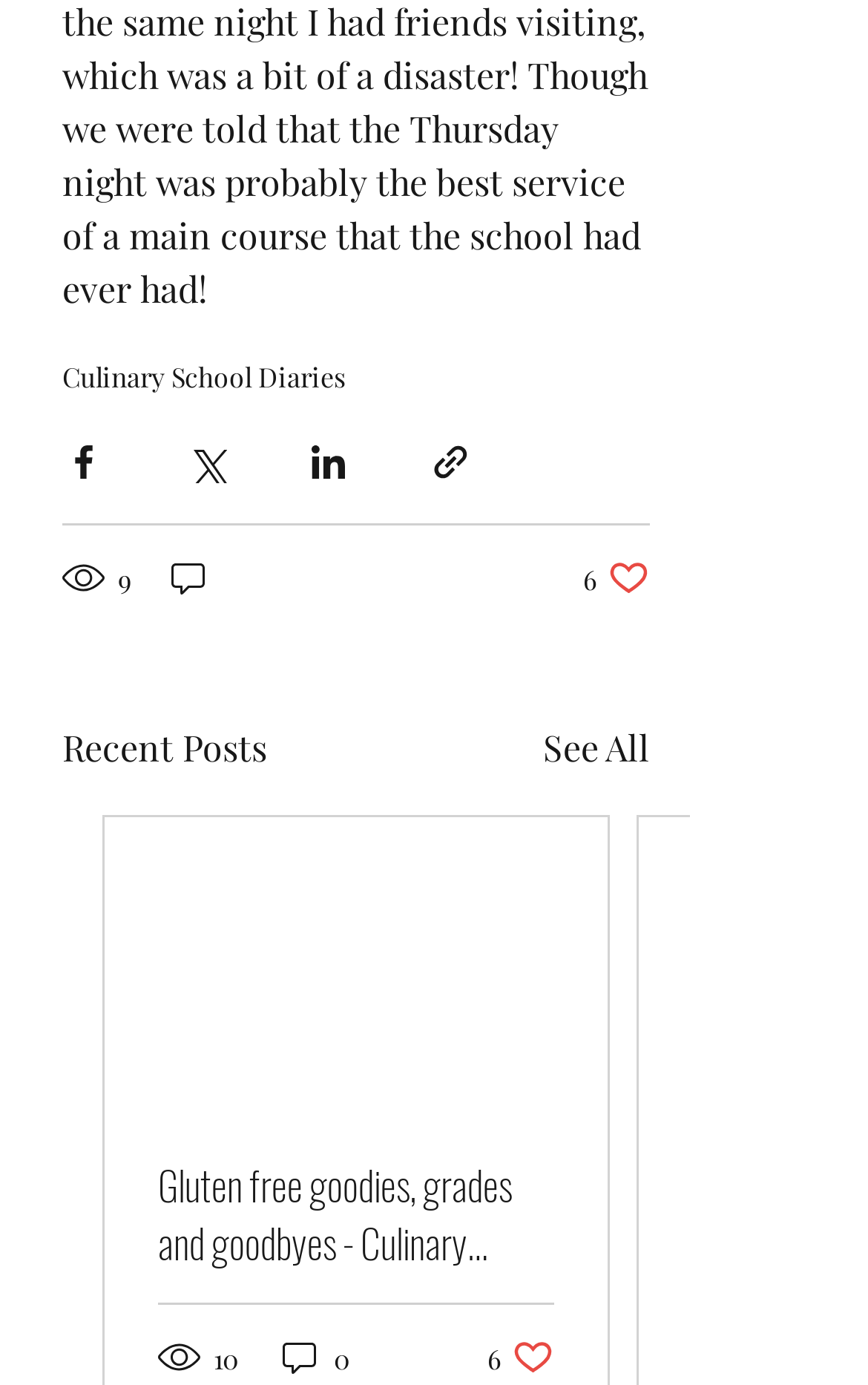Please identify the bounding box coordinates of the area I need to click to accomplish the following instruction: "View recent posts".

[0.072, 0.522, 0.308, 0.56]